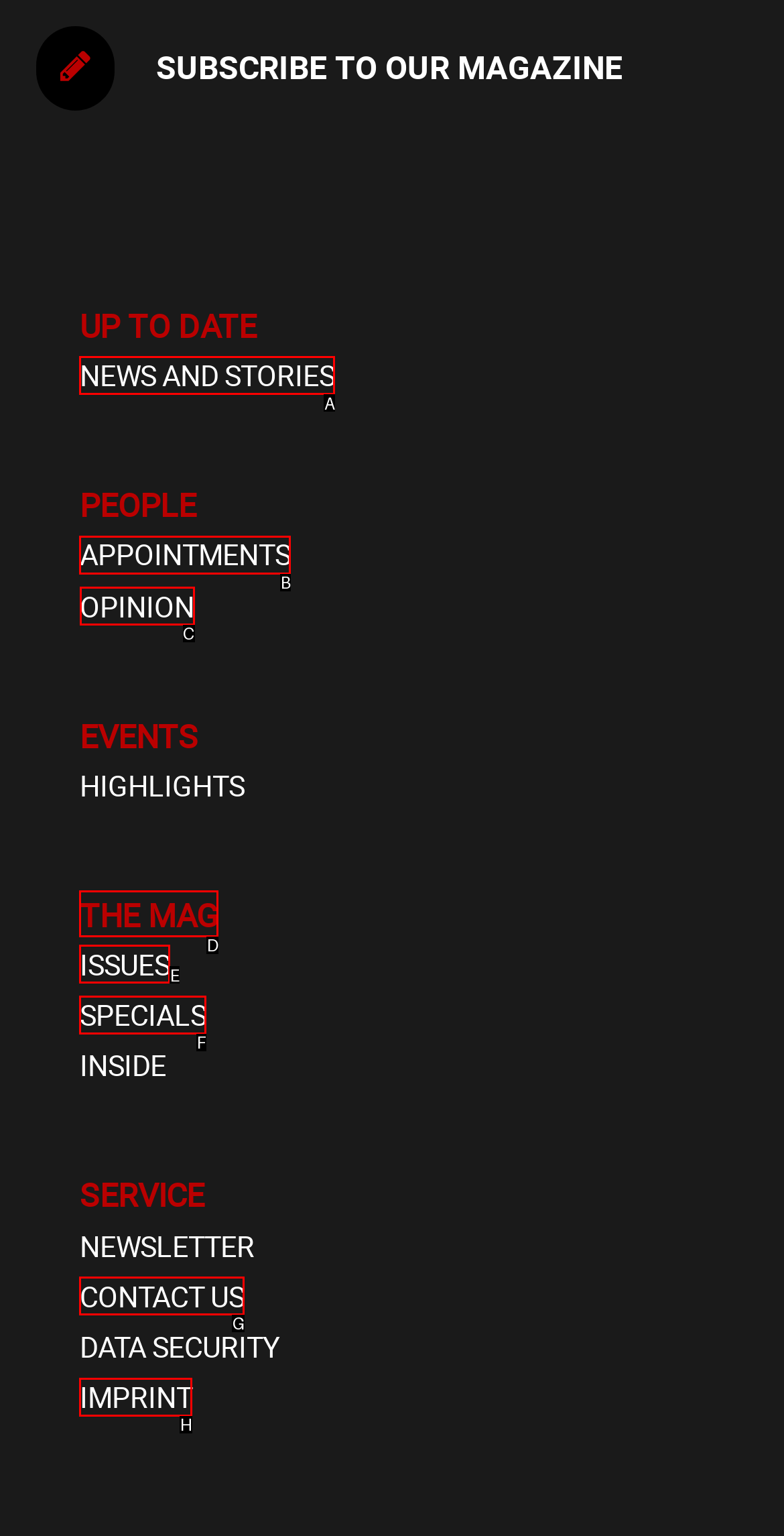Given the task: check opinion articles, indicate which boxed UI element should be clicked. Provide your answer using the letter associated with the correct choice.

C